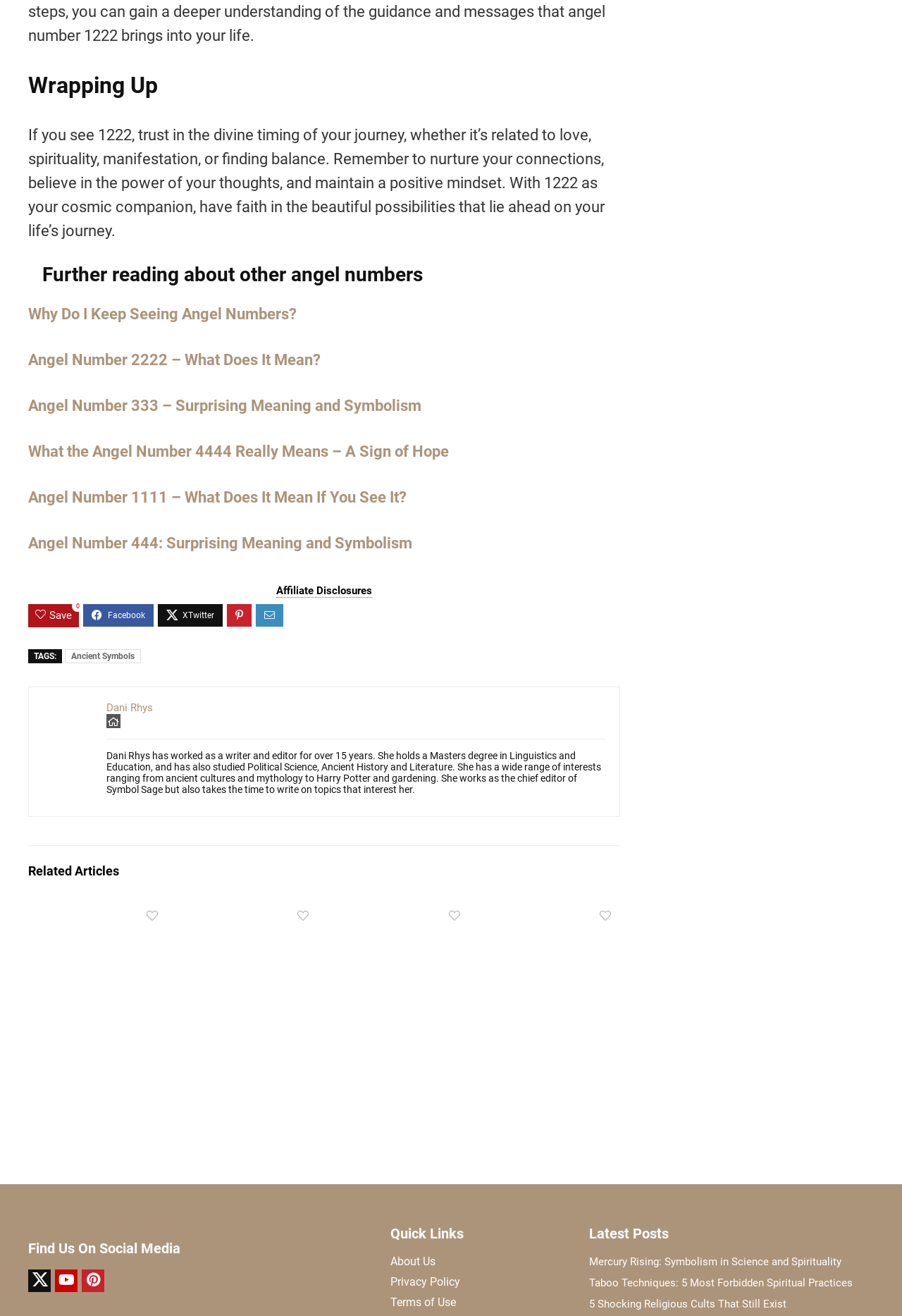Using the provided element description: "Ancient Symbols", identify the bounding box coordinates. The coordinates should be four floats between 0 and 1 in the order [left, top, right, bottom].

[0.072, 0.493, 0.156, 0.504]